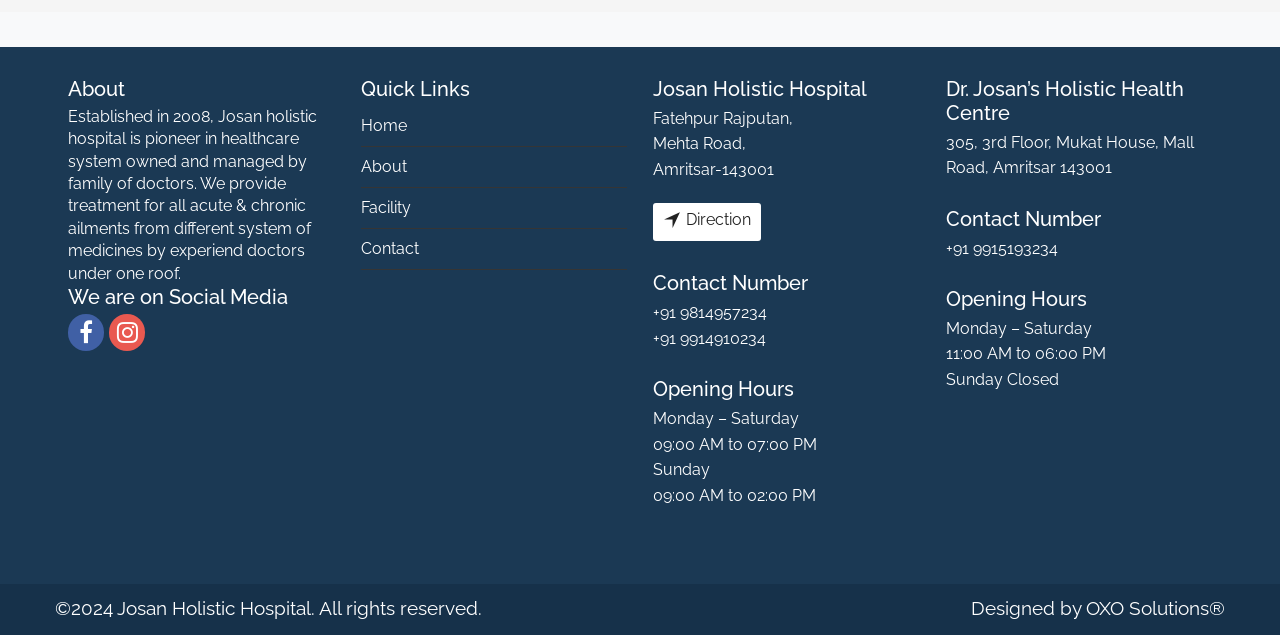Point out the bounding box coordinates of the section to click in order to follow this instruction: "Click on the About link".

[0.282, 0.231, 0.49, 0.294]